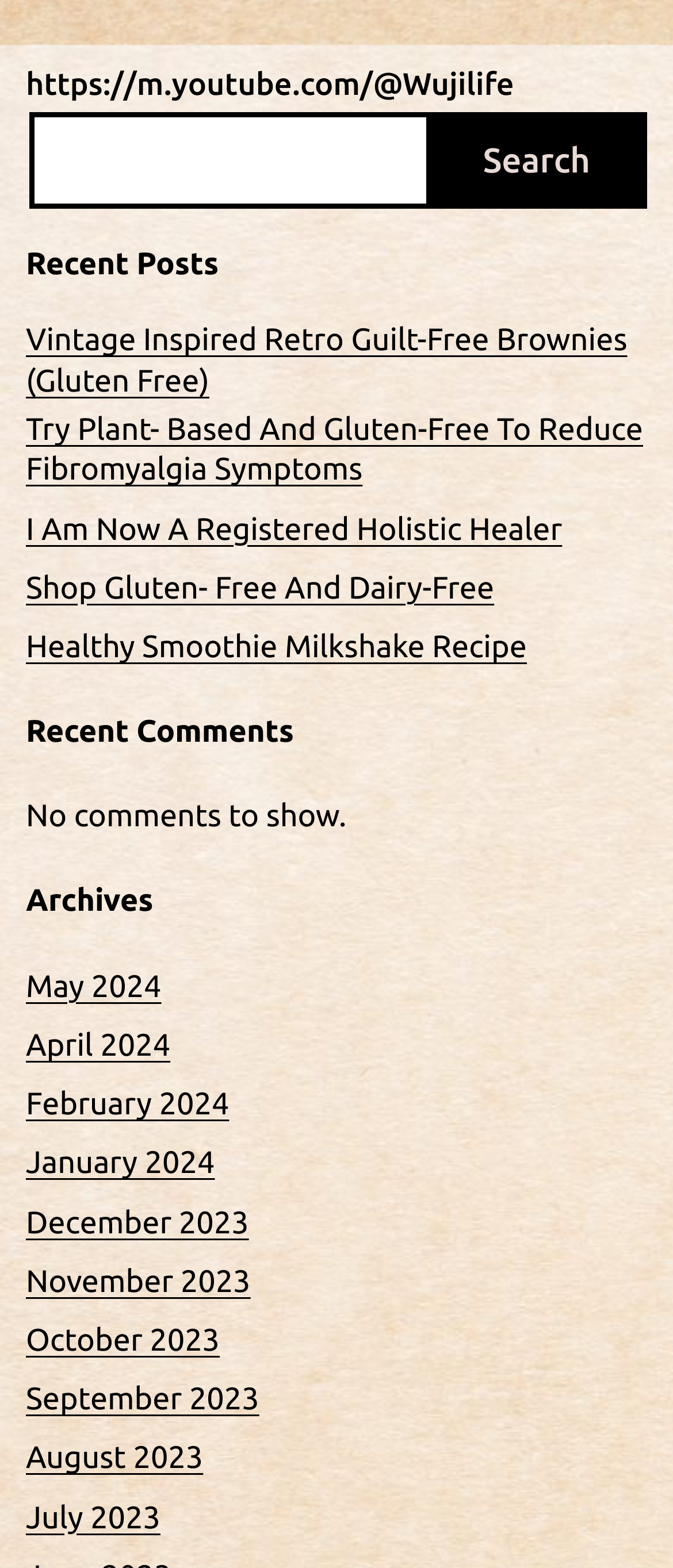Determine the bounding box coordinates of the clickable region to follow the instruction: "View the archives for May 2024".

[0.038, 0.618, 0.24, 0.64]